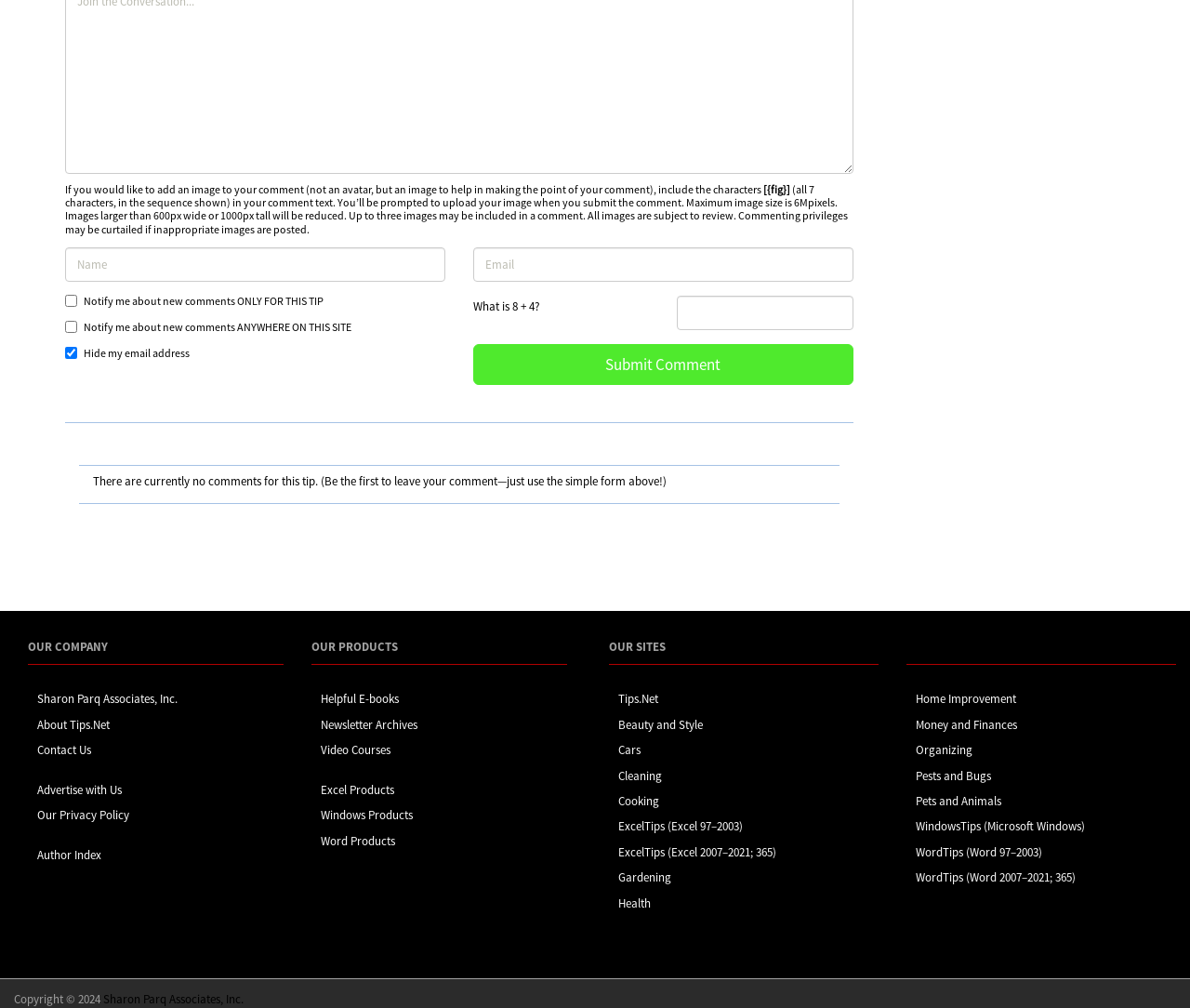Observe the image and answer the following question in detail: How many images can be included in a comment?

The text explains that up to three images may be included in a comment. This is stated in the instructions for adding an image to a comment.